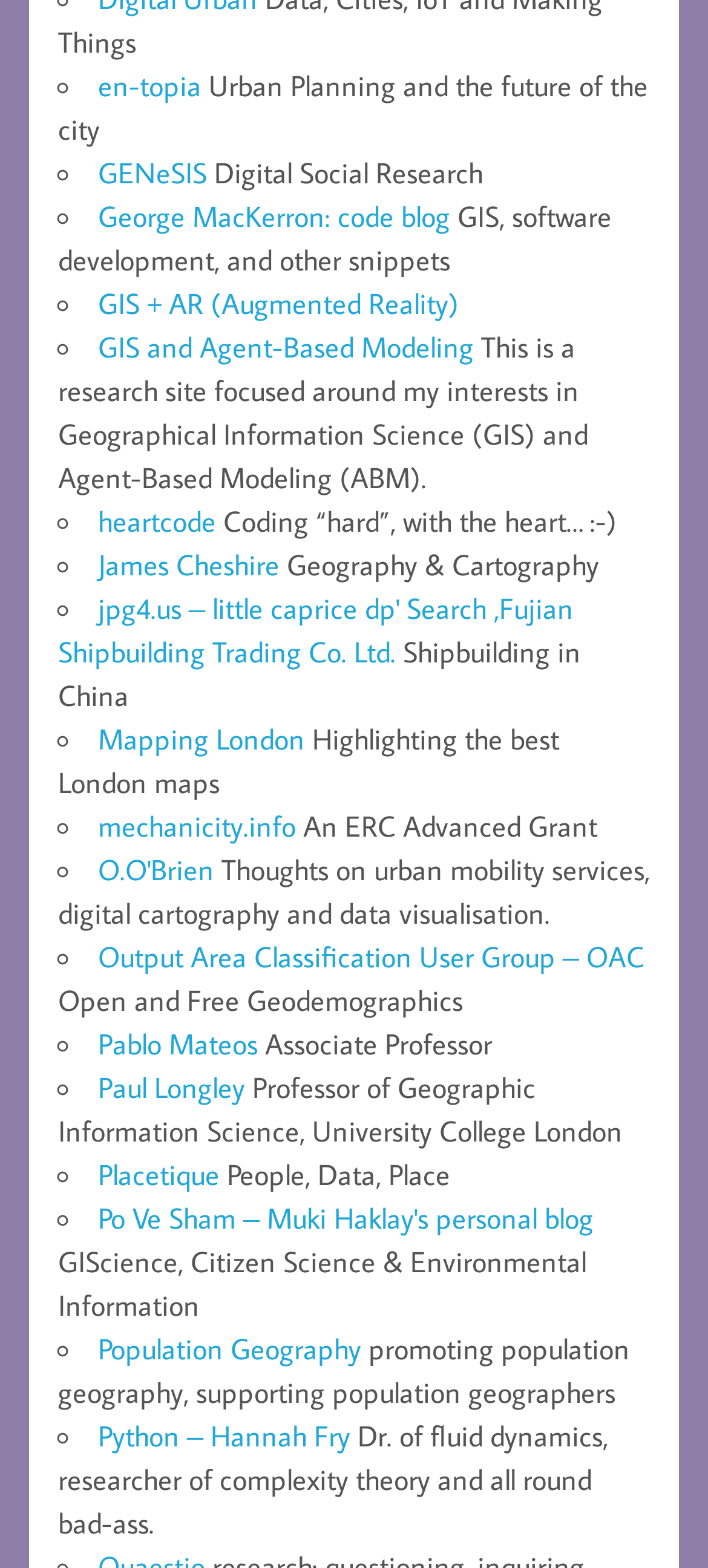Please locate the clickable area by providing the bounding box coordinates to follow this instruction: "learn about heartcode".

[0.138, 0.321, 0.305, 0.344]